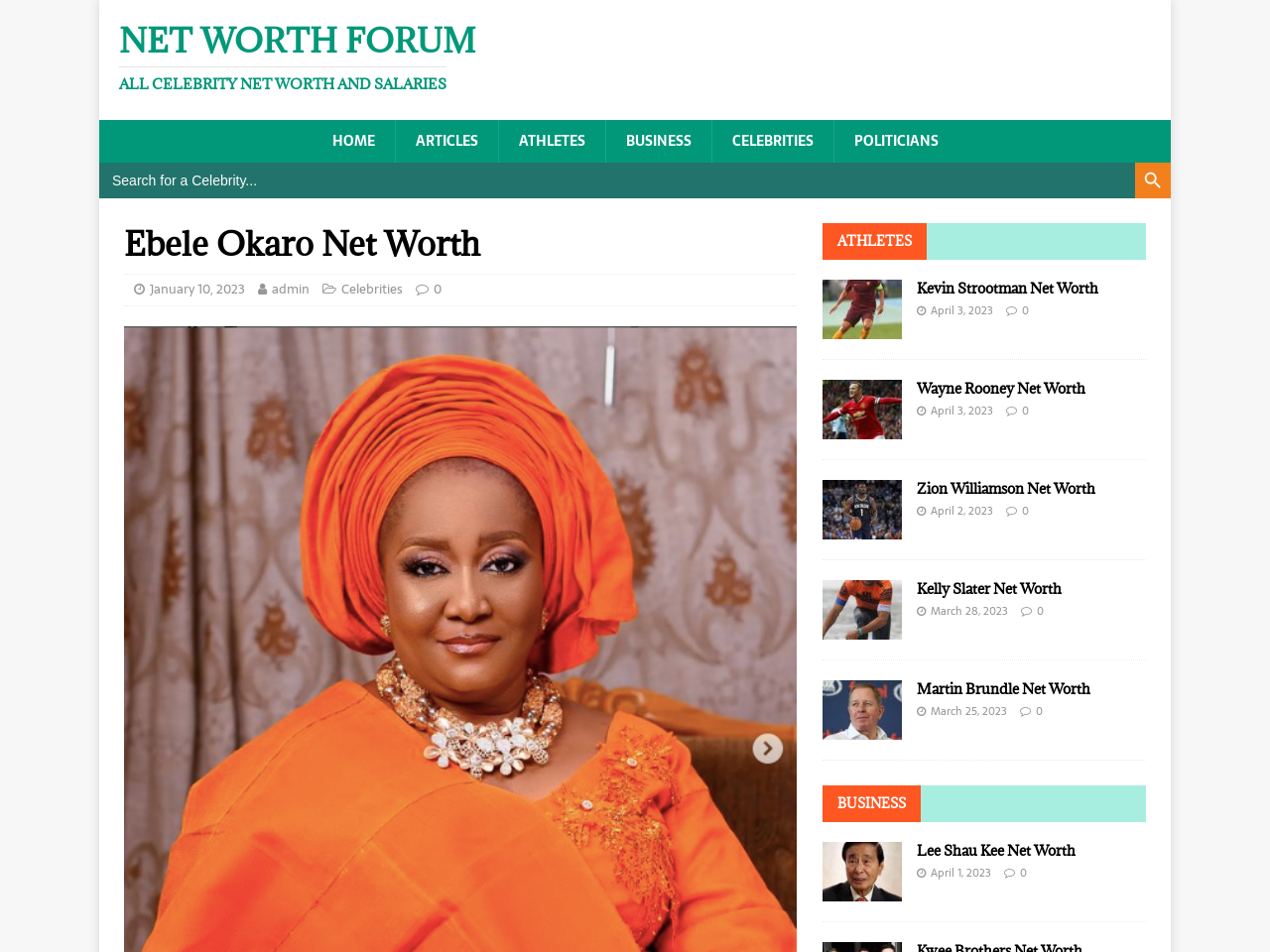Find the bounding box coordinates for the element described here: "January 10, 2023".

[0.118, 0.293, 0.193, 0.315]